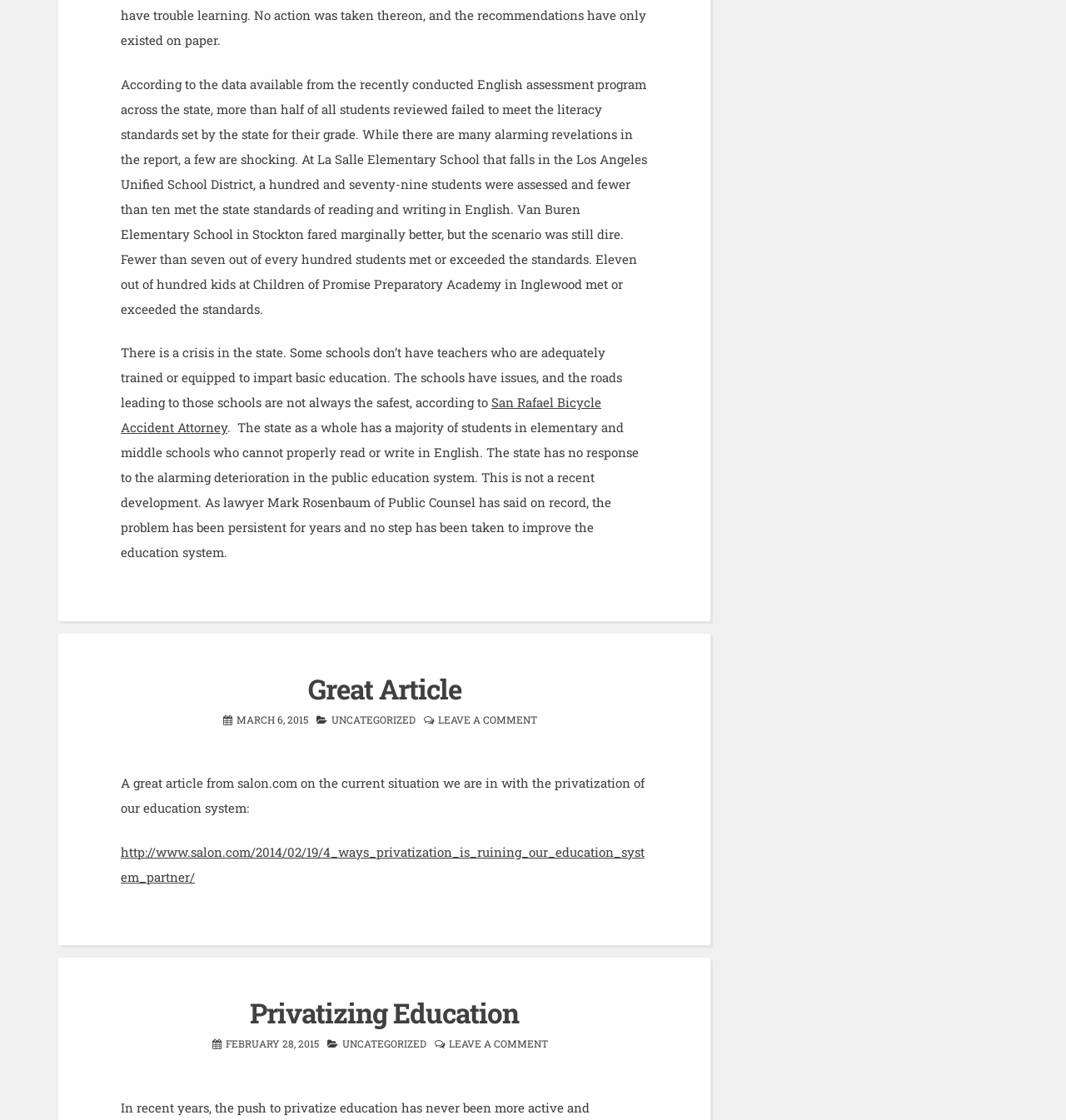Find the bounding box coordinates for the area you need to click to carry out the instruction: "View the article 'Privatizing Education'". The coordinates should be four float numbers between 0 and 1, indicated as [left, top, right, bottom].

[0.234, 0.888, 0.487, 0.921]